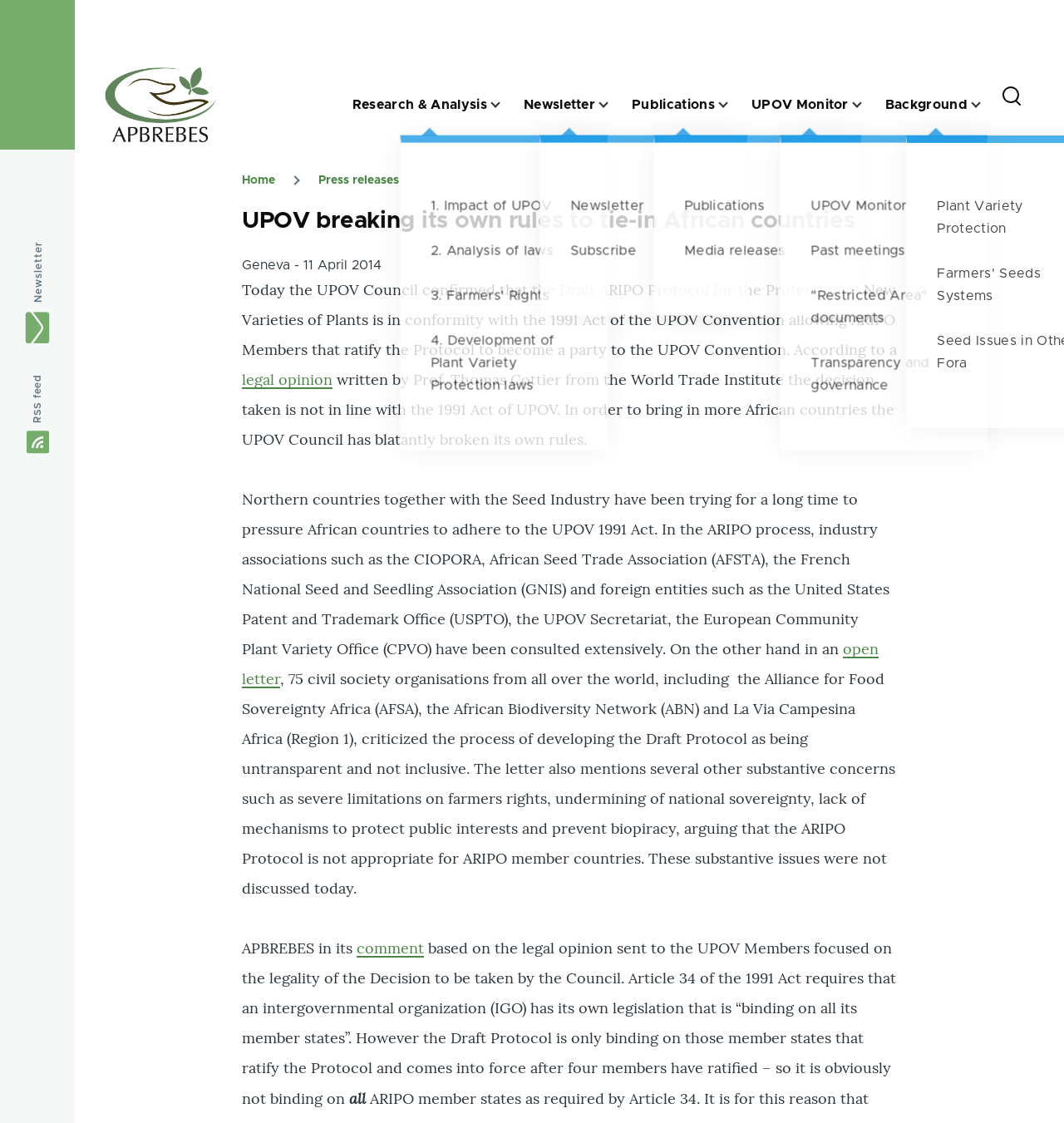Locate the bounding box coordinates of the element I should click to achieve the following instruction: "Share the article on Facebook".

None